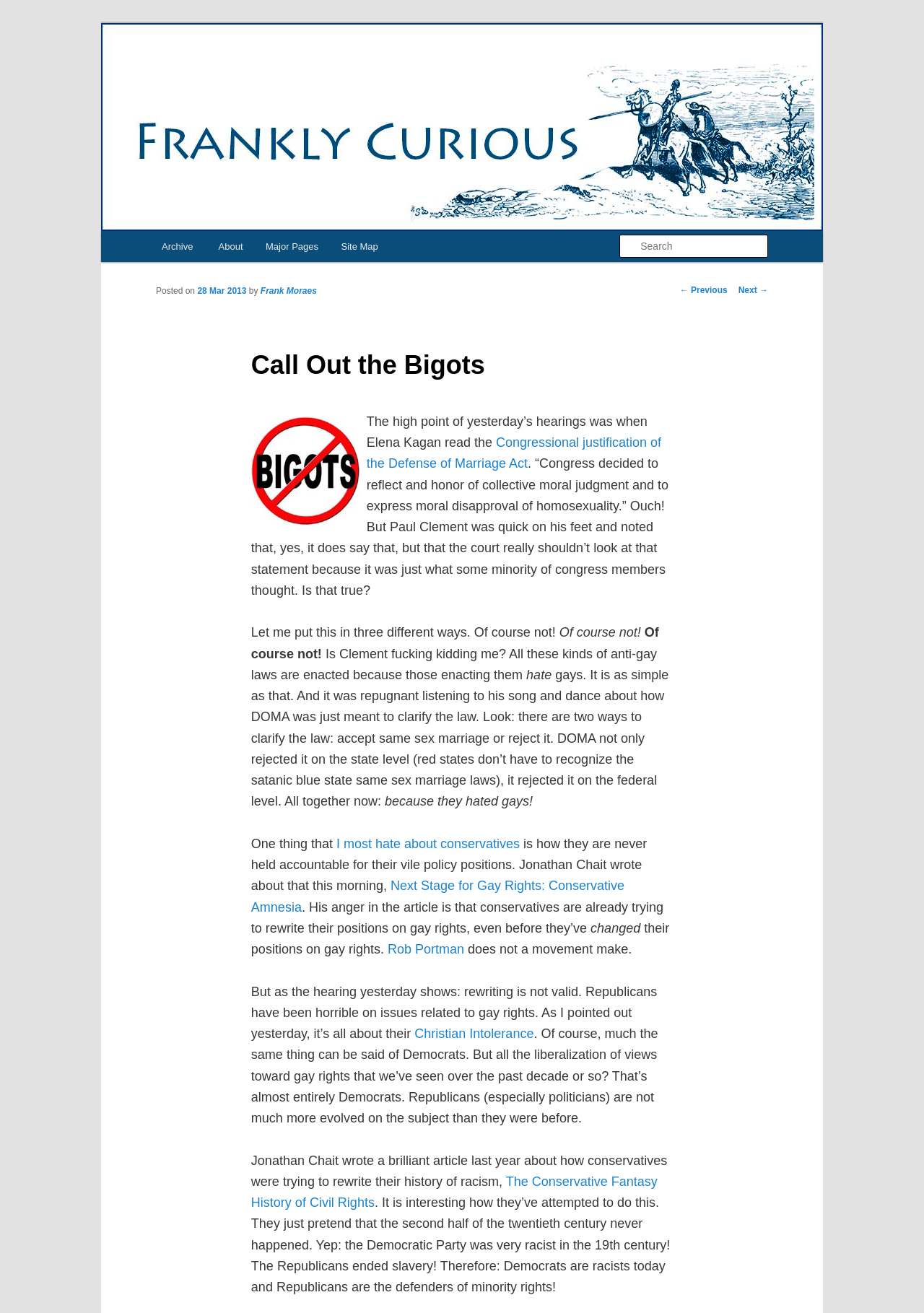What is the name of the article?
Based on the image, give a concise answer in the form of a single word or short phrase.

Call Out the Bigots